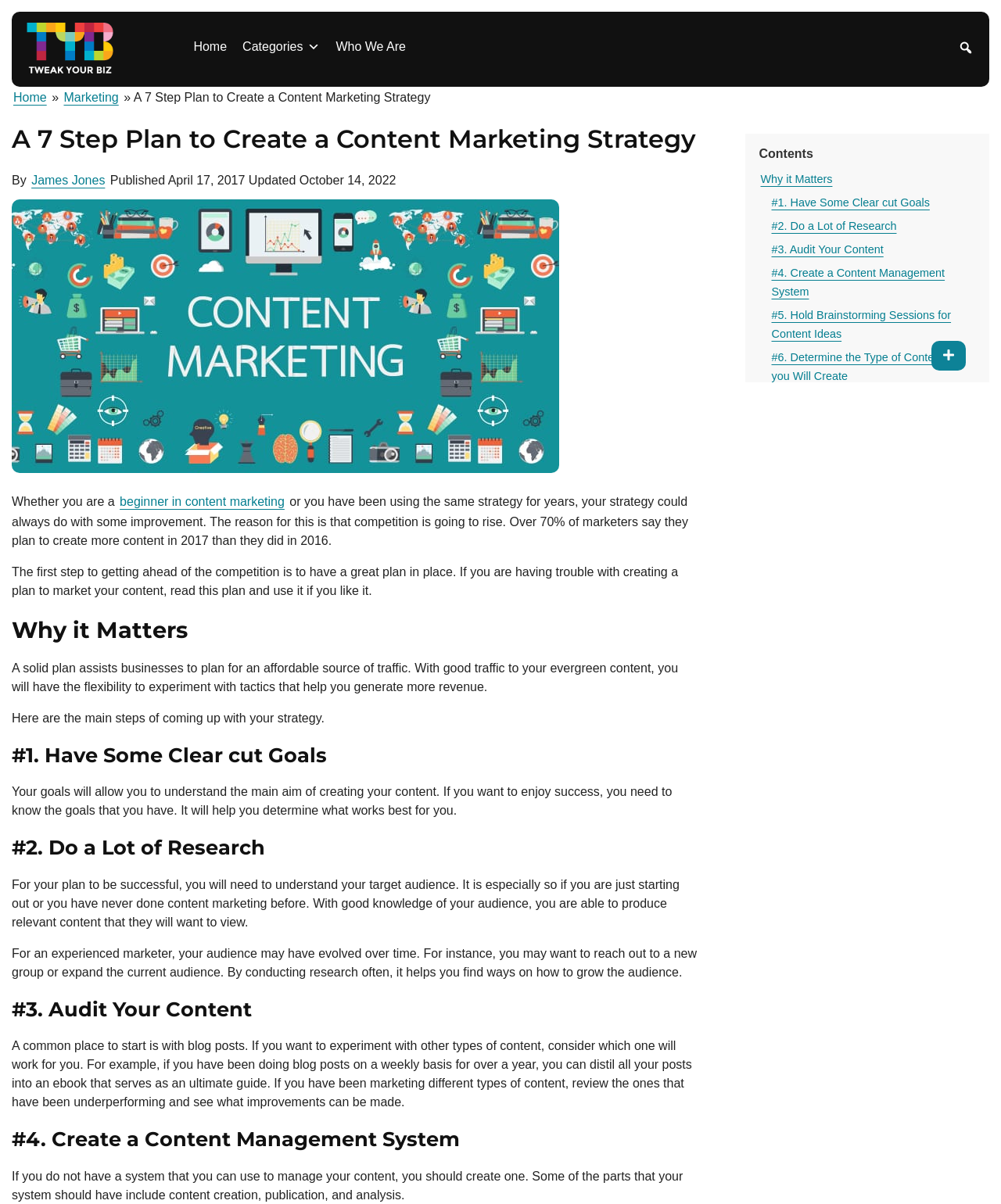Identify the bounding box coordinates of the specific part of the webpage to click to complete this instruction: "Read the article by James Jones".

[0.03, 0.141, 0.107, 0.159]